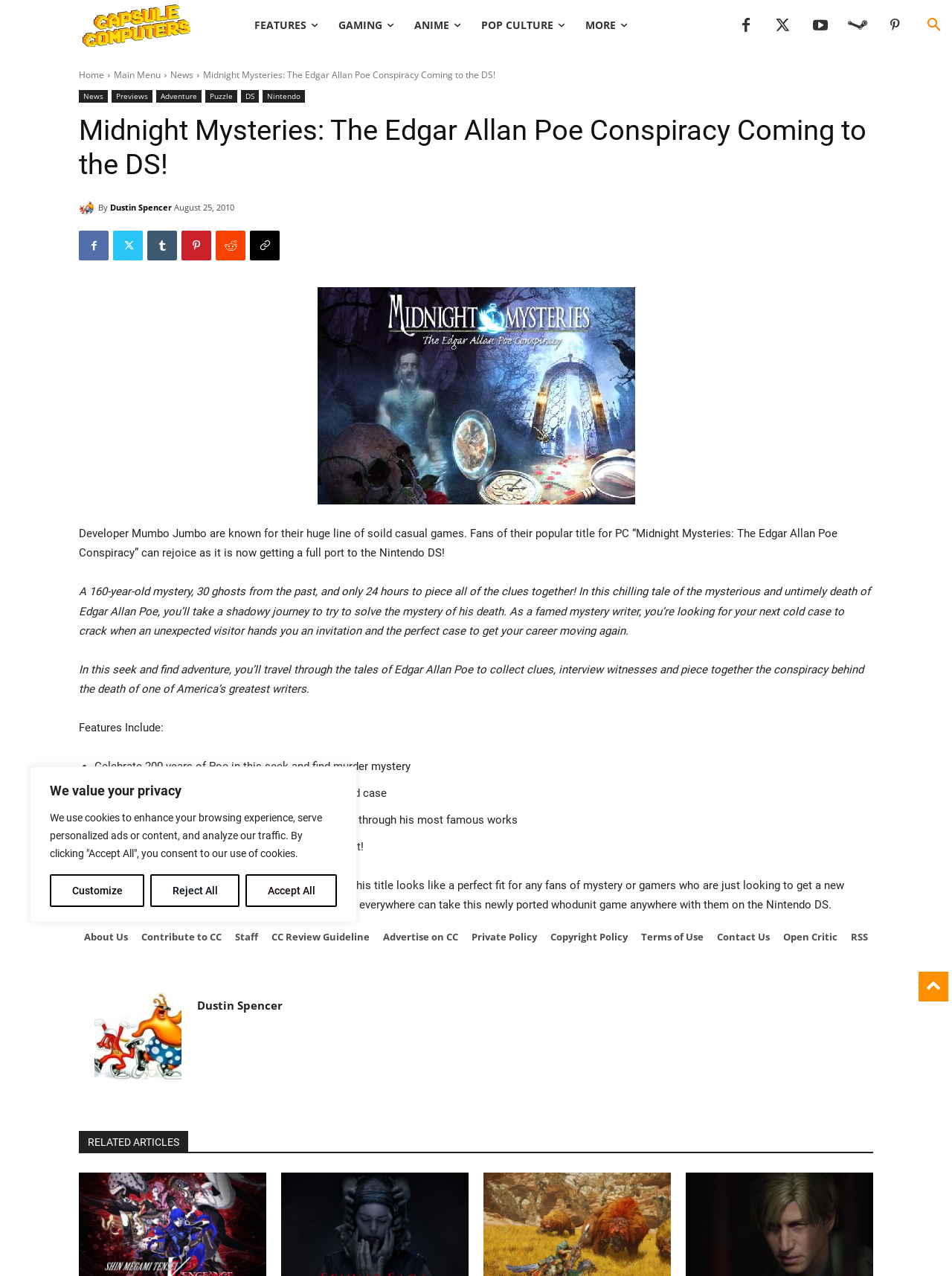Please provide the bounding box coordinates for the element that needs to be clicked to perform the instruction: "Visit the 'Capsule Computers' website". The coordinates must consist of four float numbers between 0 and 1, formatted as [left, top, right, bottom].

[0.087, 0.003, 0.2, 0.038]